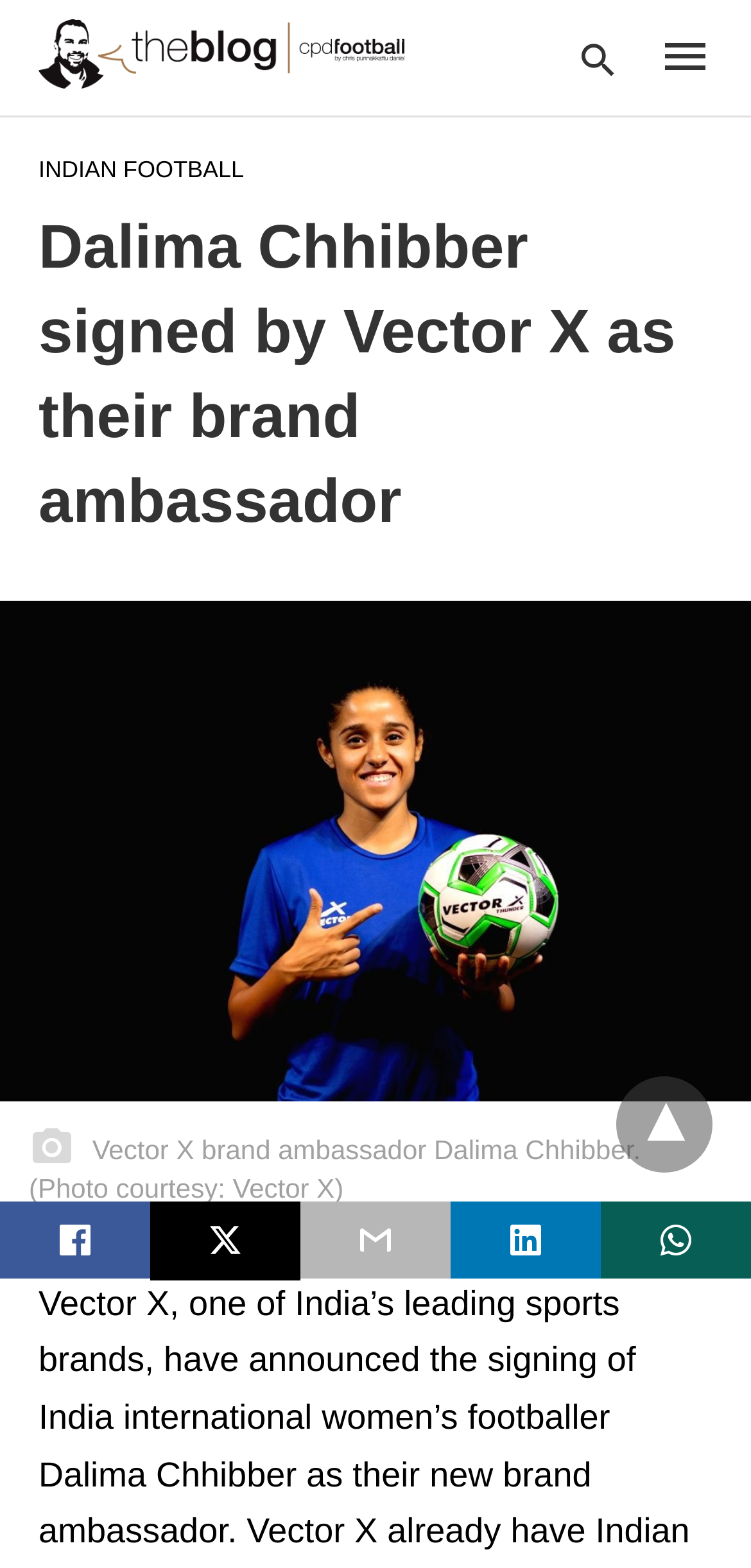Locate the bounding box coordinates of the region to be clicked to comply with the following instruction: "share on twitter". The coordinates must be four float numbers between 0 and 1, in the form [left, top, right, bottom].

[0.2, 0.766, 0.4, 0.817]